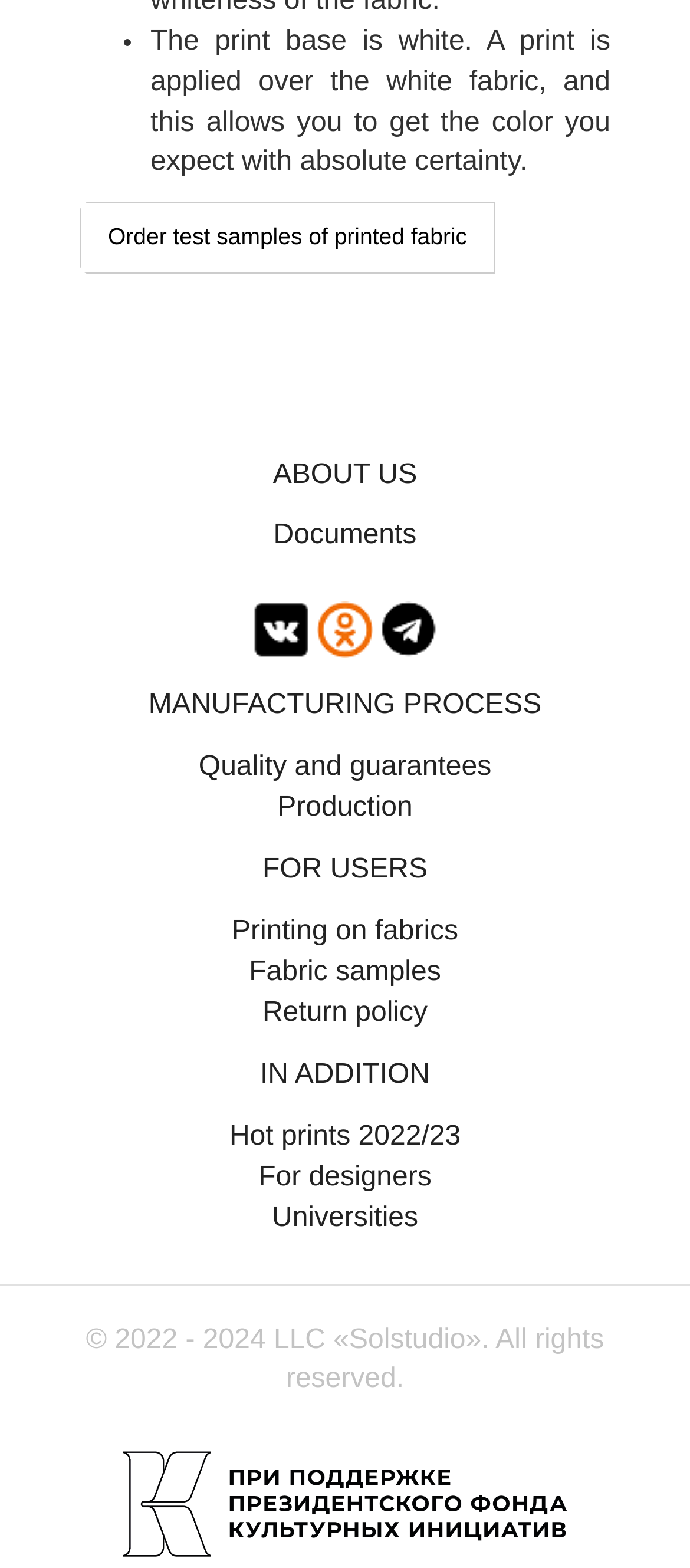Based on the element description: "Good Bye Summer, Hello Fall", identify the UI element and provide its bounding box coordinates. Use four float numbers between 0 and 1, [left, top, right, bottom].

None